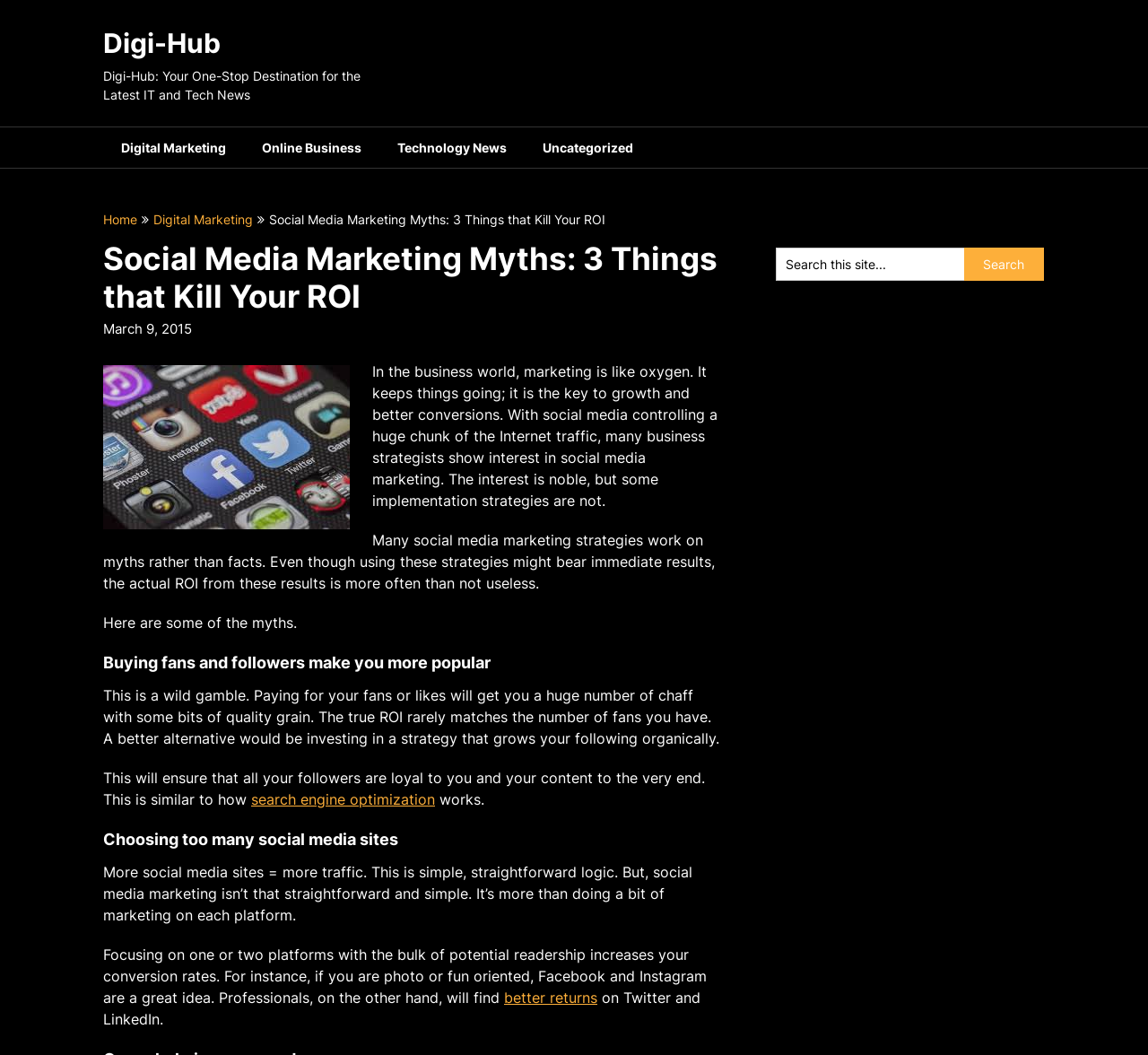From the image, can you give a detailed response to the question below:
What is the third myth mentioned in the article?

The third myth mentioned in the article can be found by reading the headings in the article, where it says 'Choosing too many social media sites' as the third heading.